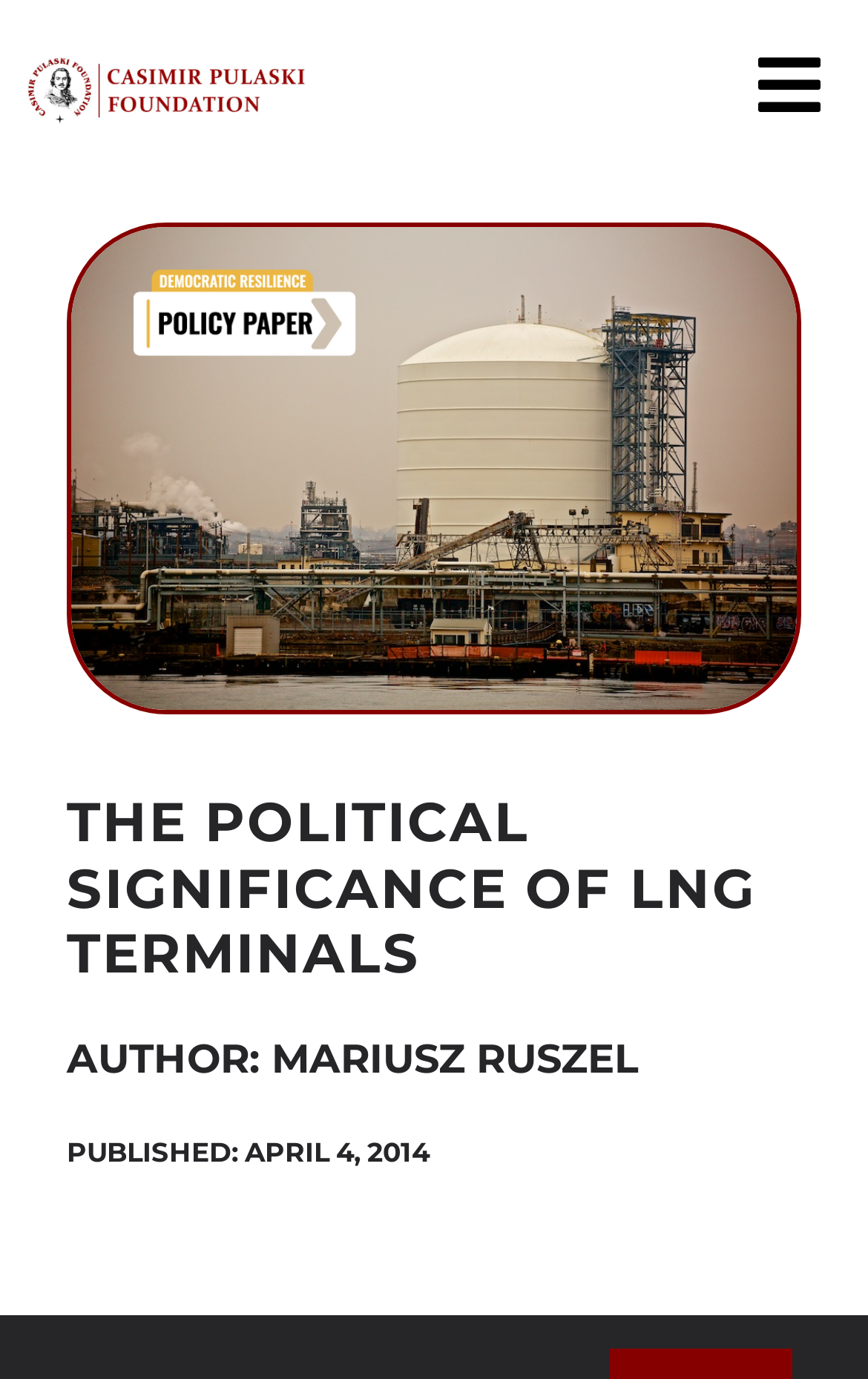Answer the question using only one word or a concise phrase: What language can the website be switched to?

Polski